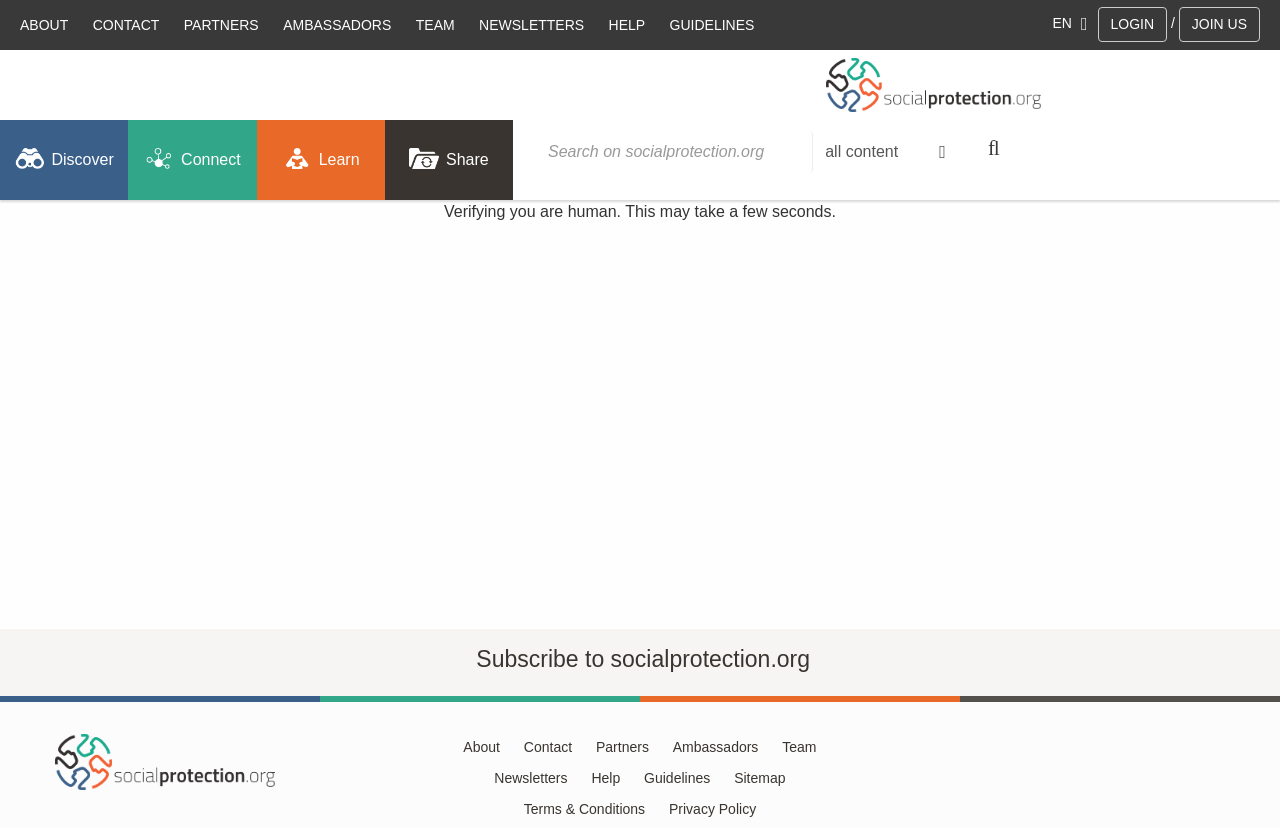Using the element description Terms & Conditions, predict the bounding box coordinates for the UI element. Provide the coordinates in (top-left x, top-left y, bottom-right x, bottom-right y) format with values ranging from 0 to 1.

[0.401, 0.959, 0.512, 0.997]